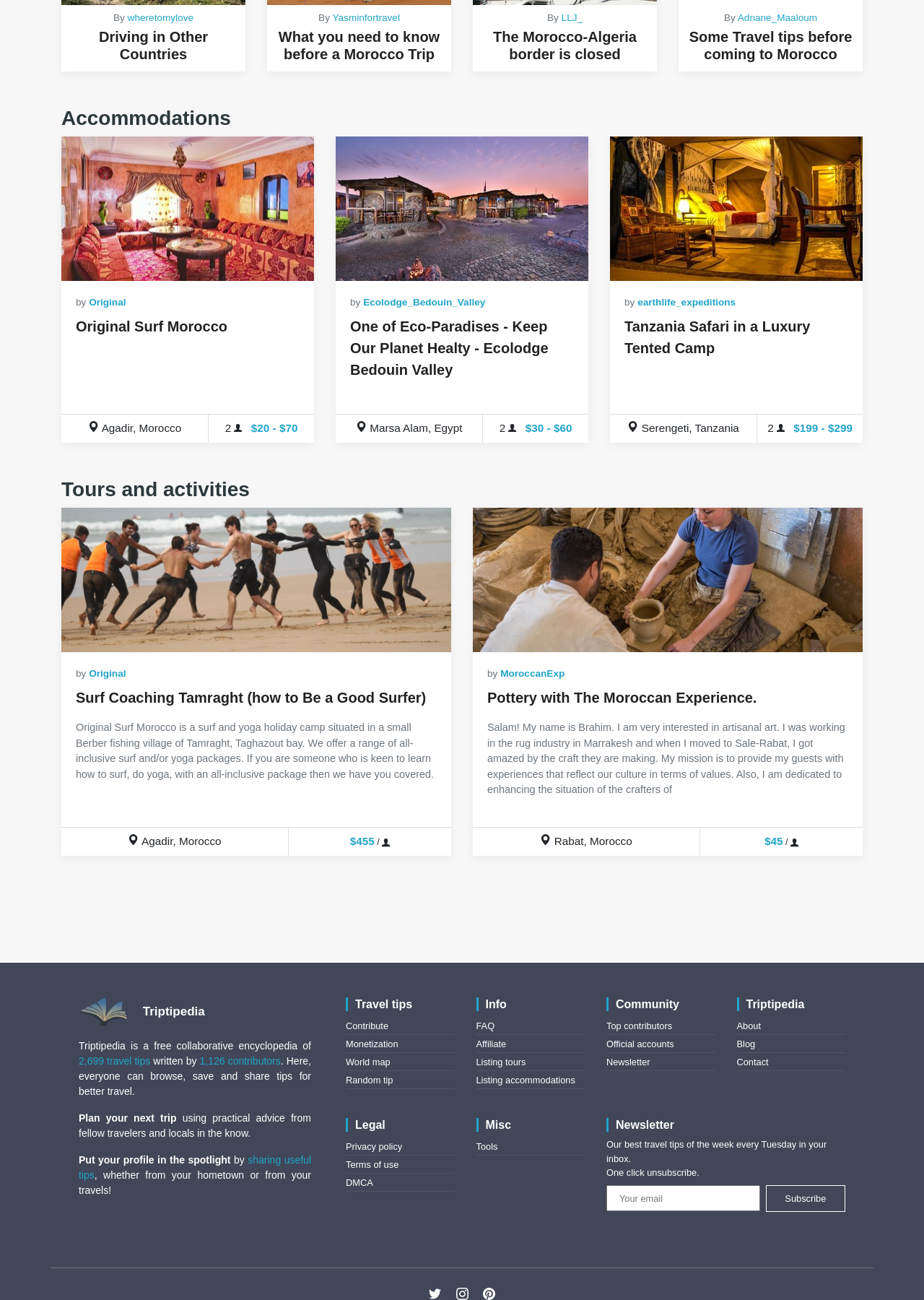What is the price range of 'Tanzania Safari in a Luxury Tented Camp'?
Provide a short answer using one word or a brief phrase based on the image.

$199 - $299